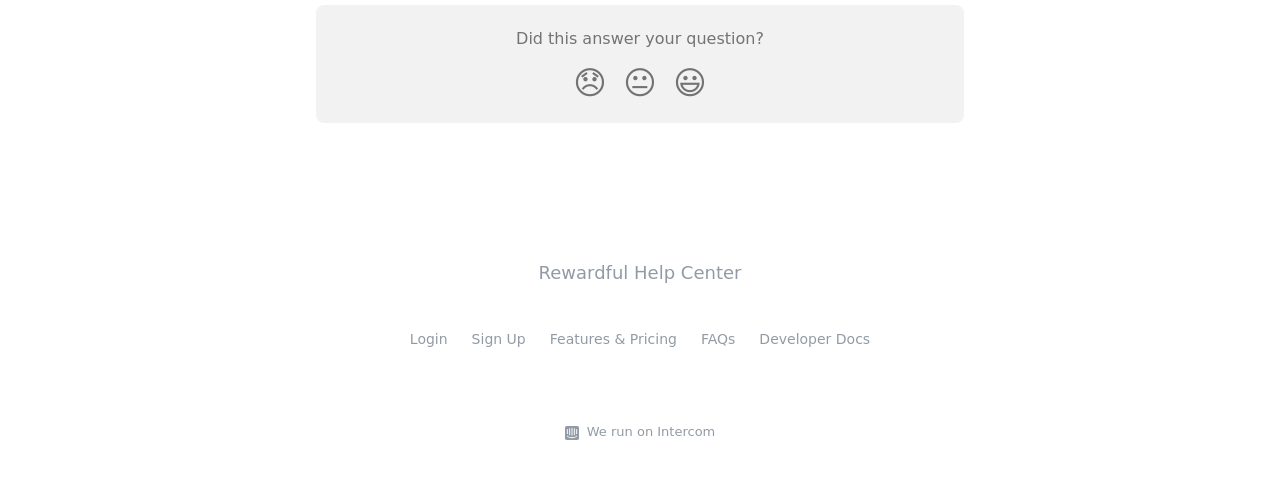Using the provided element description "Developer Docs", determine the bounding box coordinates of the UI element.

[0.593, 0.674, 0.68, 0.706]